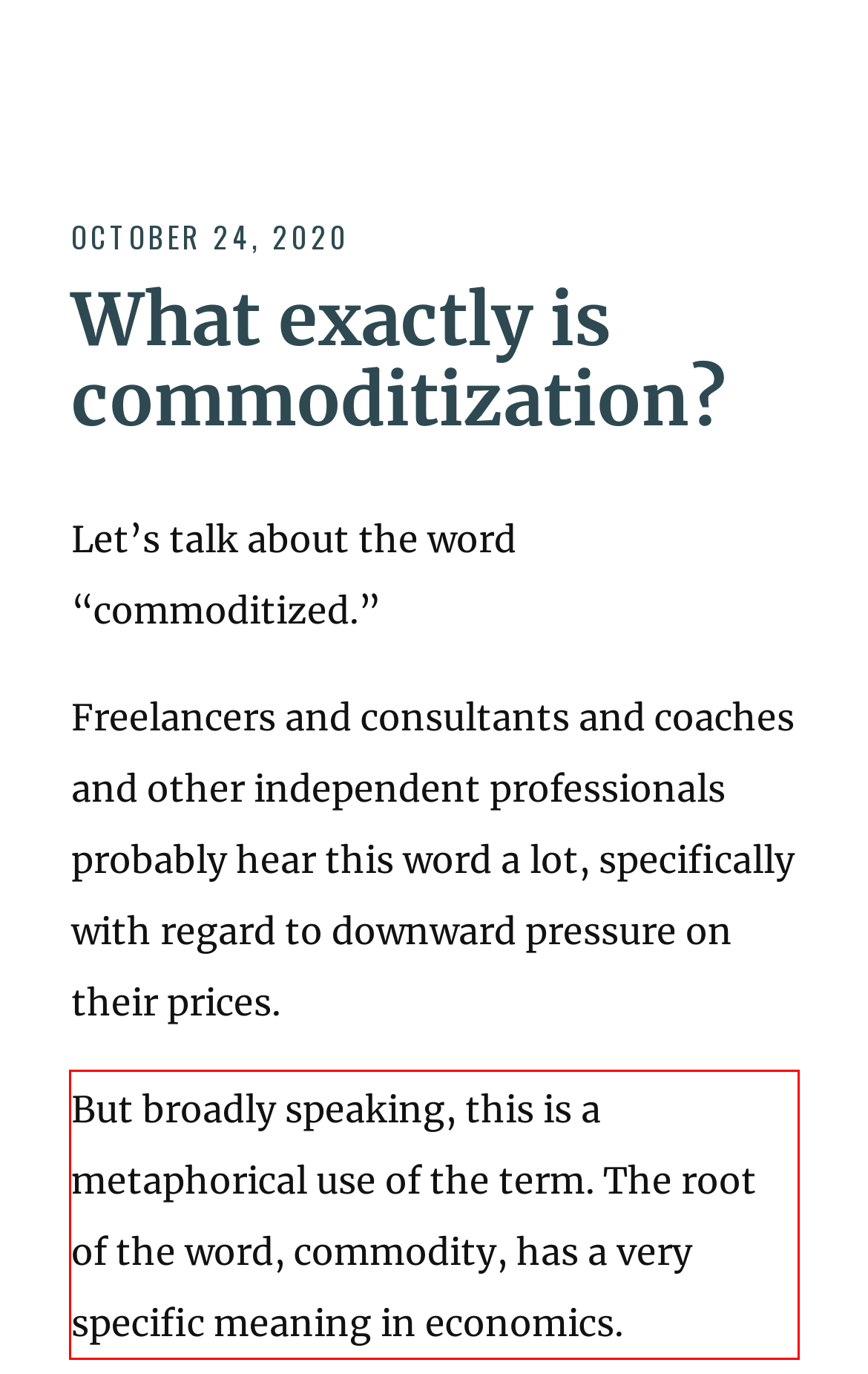Please extract the text content from the UI element enclosed by the red rectangle in the screenshot.

But broadly speaking, this is a metaphorical use of the term. The root of the word, commodity, has a very specific meaning in economics.